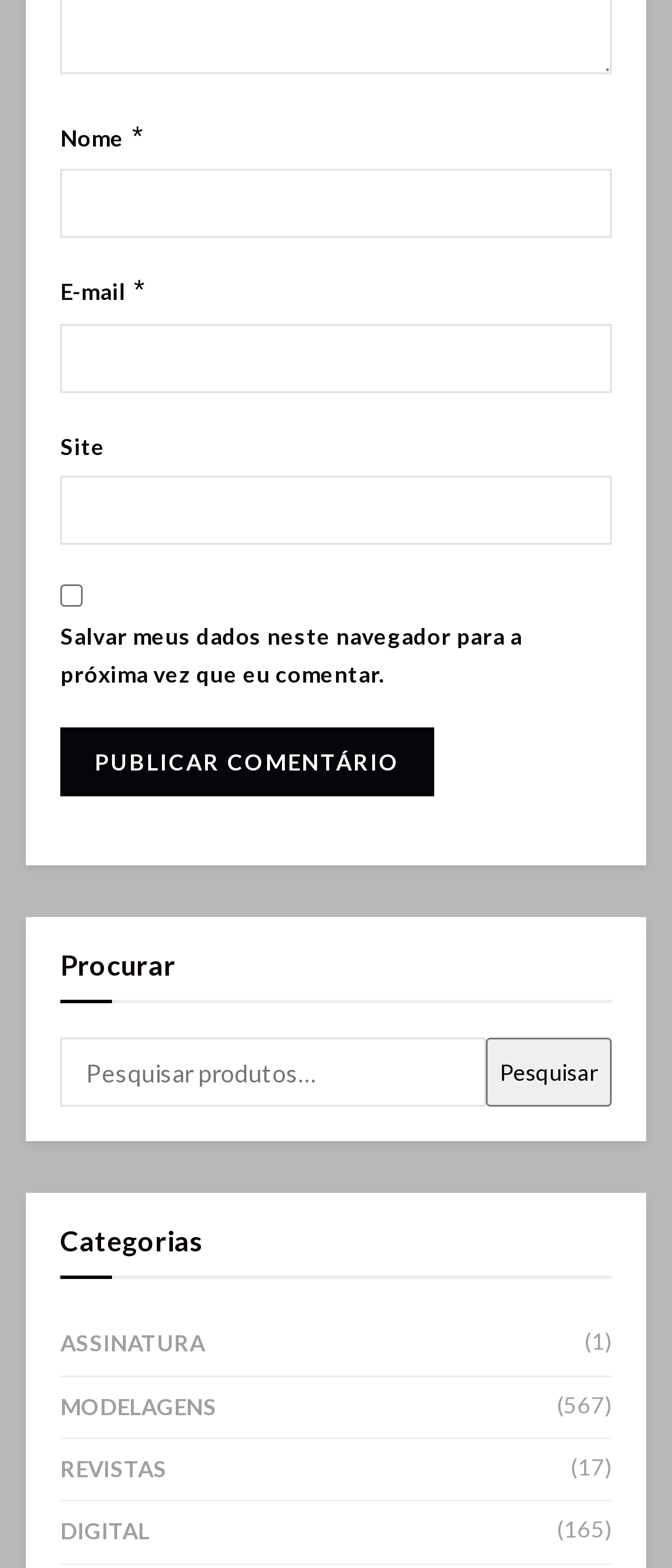Please specify the bounding box coordinates for the clickable region that will help you carry out the instruction: "Enter your name".

[0.09, 0.108, 0.91, 0.152]